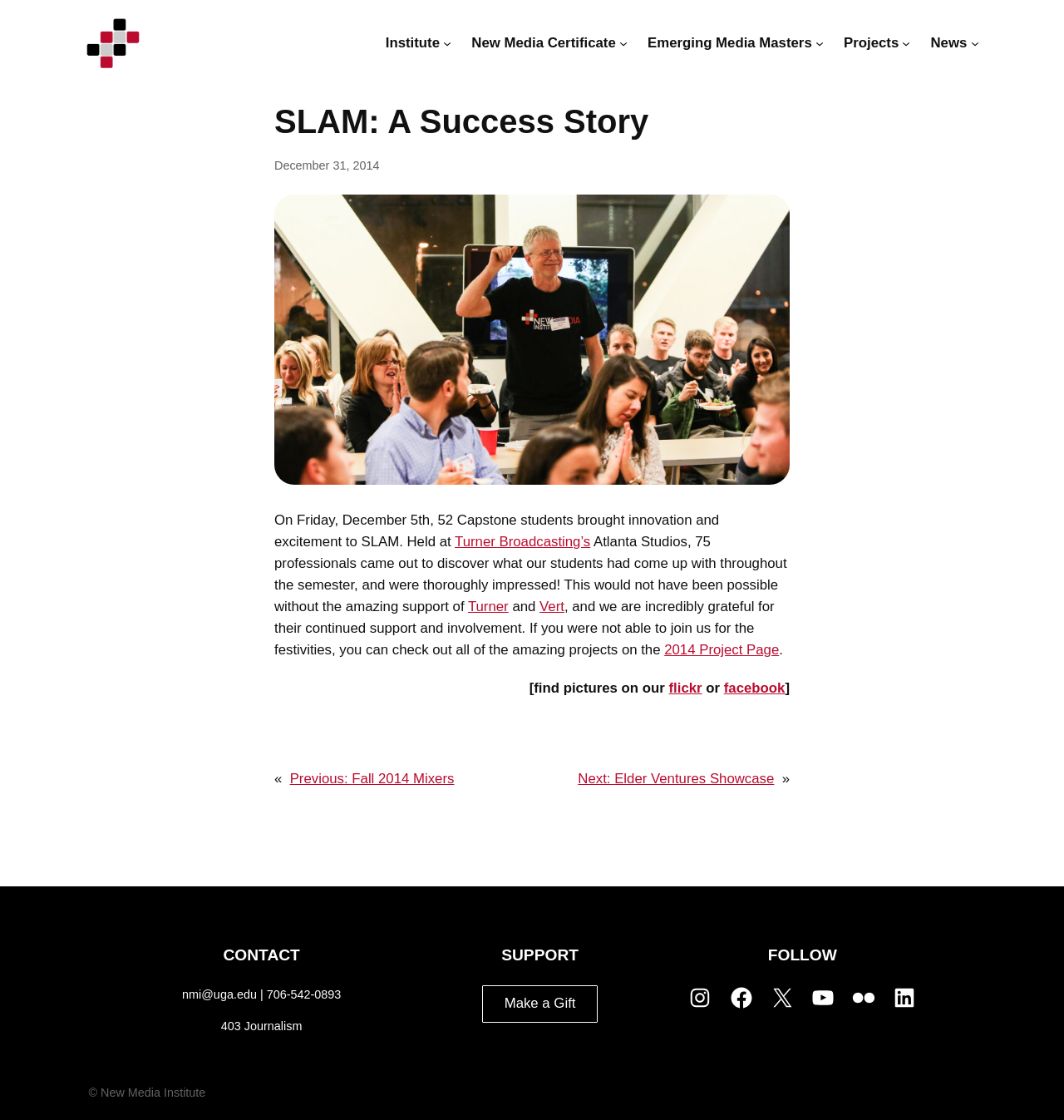Specify the bounding box coordinates for the region that must be clicked to perform the given instruction: "Visit Ossington Village".

None